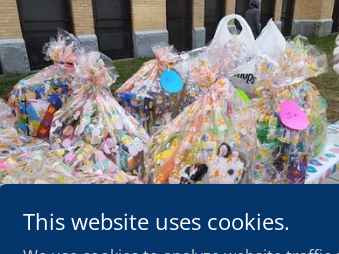Describe all elements and aspects of the image.

The image depicts a vibrant array of gift baskets, attractively wrapped in clear cellophane with colorful decorations. Each basket features festive tags, some marked with bright colored circles, indicating their contents or pricing. These baskets are likely part of a community event organized by the Greater Lowell Kiwanis Club, showcasing a commitment to community engagement through activities such as fundraisers or charity events. The backdrop features a brick wall, hinting at a community space or outdoor venue where these baskets might be sold or displayed. Graced with an inviting appeal, these baskets represent the spirit of giving and local involvement in community initiatives, furthering the Kiwanis mission of service and support. 